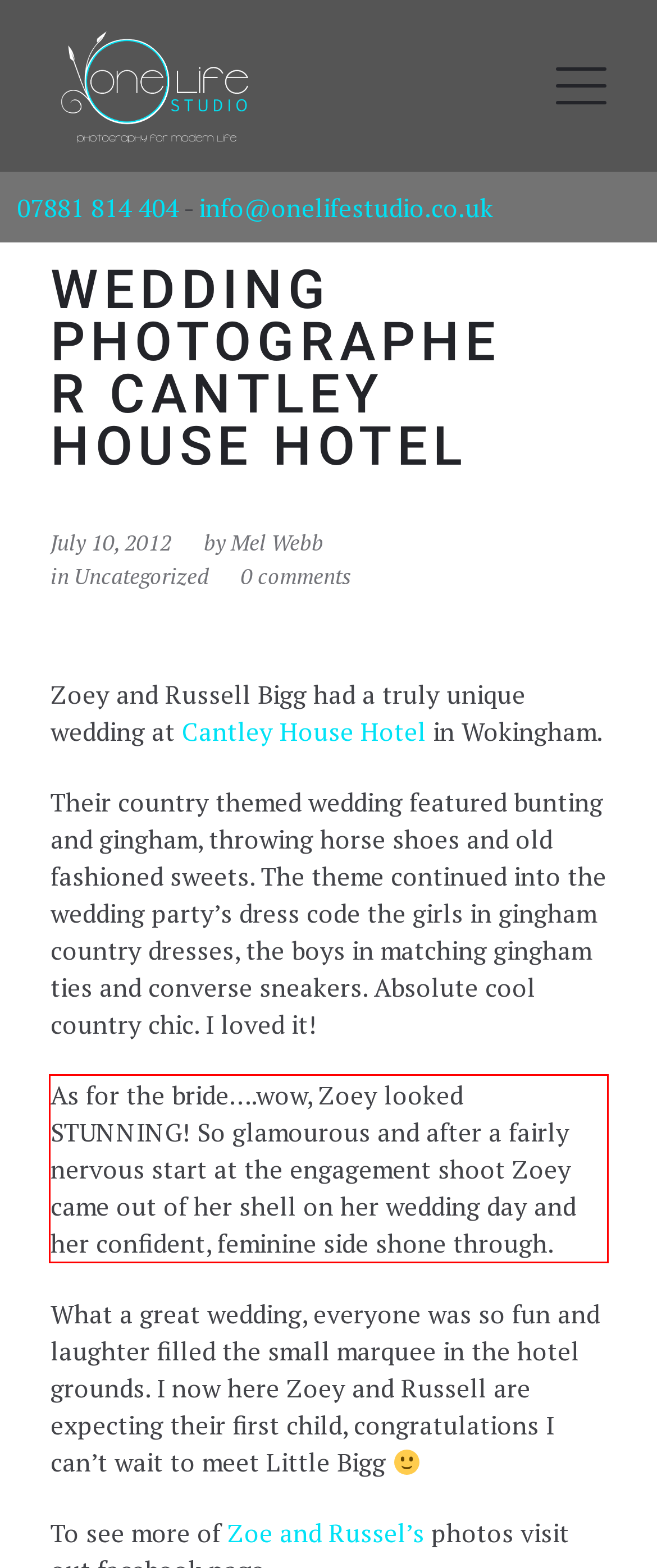Given a screenshot of a webpage, locate the red bounding box and extract the text it encloses.

As for the bride….wow, Zoey looked STUNNING! So glamourous and after a fairly nervous start at the engagement shoot Zoey came out of her shell on her wedding day and her confident, feminine side shone through.